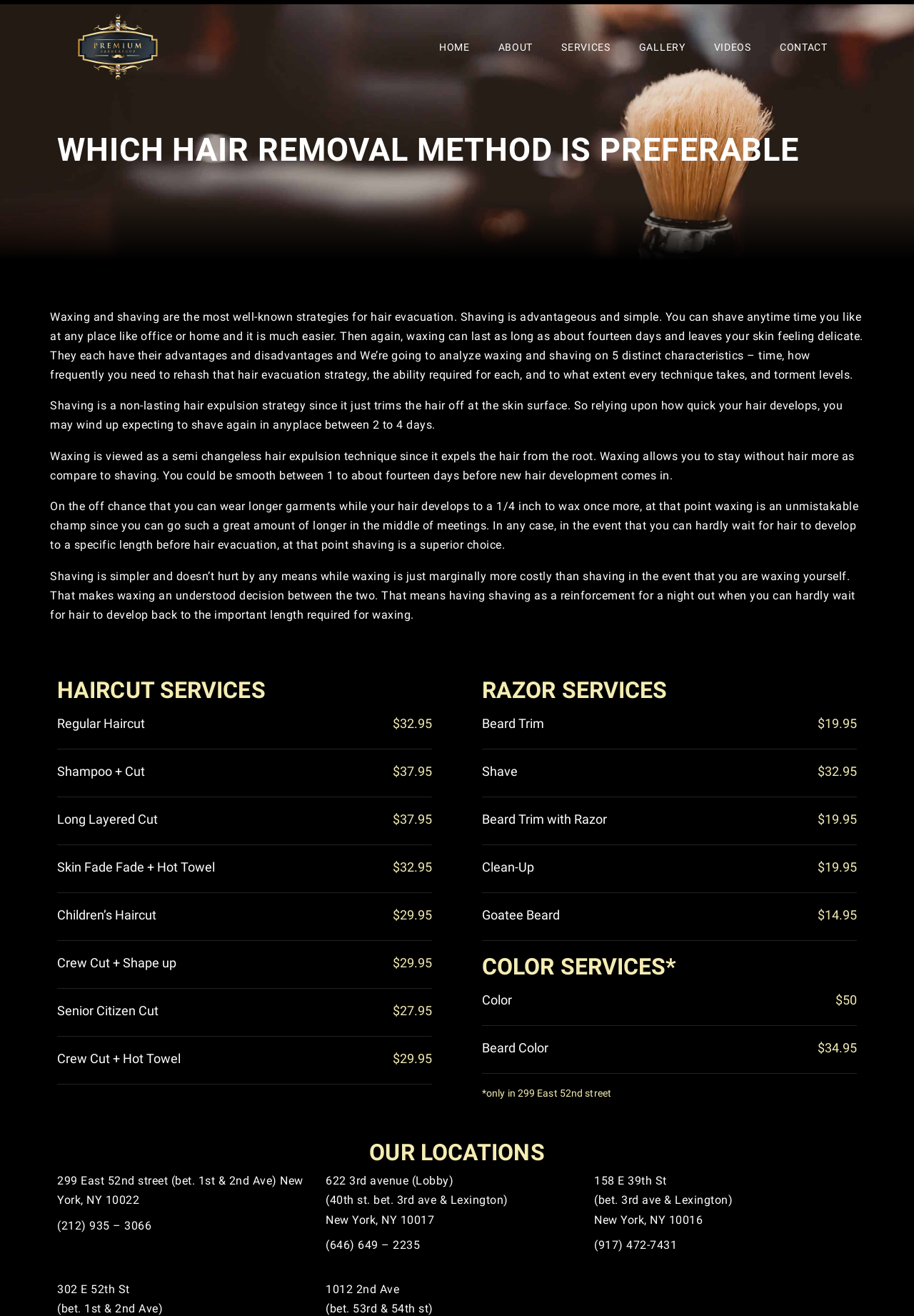Can you find the bounding box coordinates for the element to click on to achieve the instruction: "Click on Beard Trim service"?

[0.527, 0.544, 0.595, 0.555]